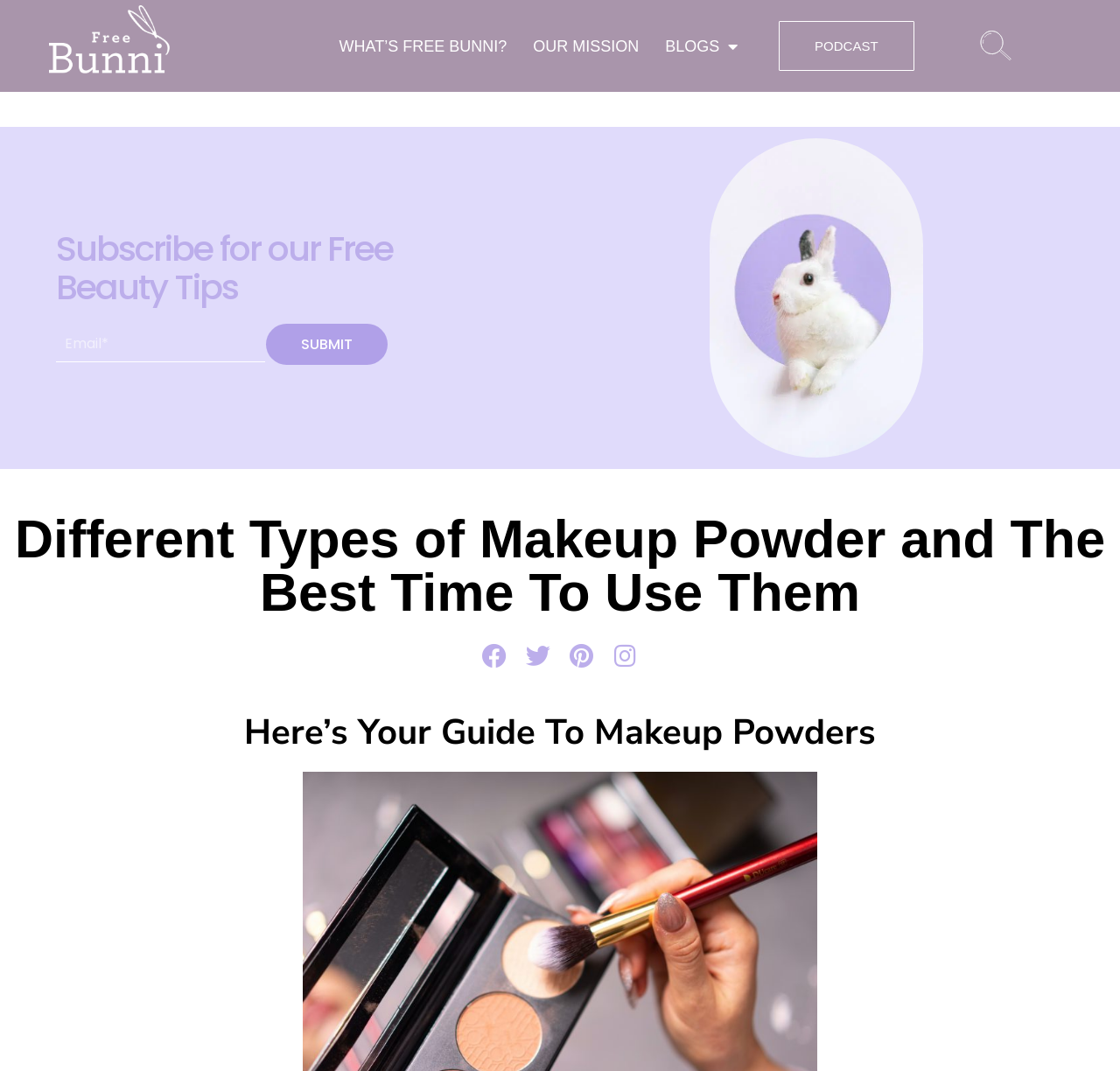Given the element description: "WHAT’S FREE BUNNI?", predict the bounding box coordinates of this UI element. The coordinates must be four float numbers between 0 and 1, given as [left, top, right, bottom].

[0.291, 0.024, 0.464, 0.062]